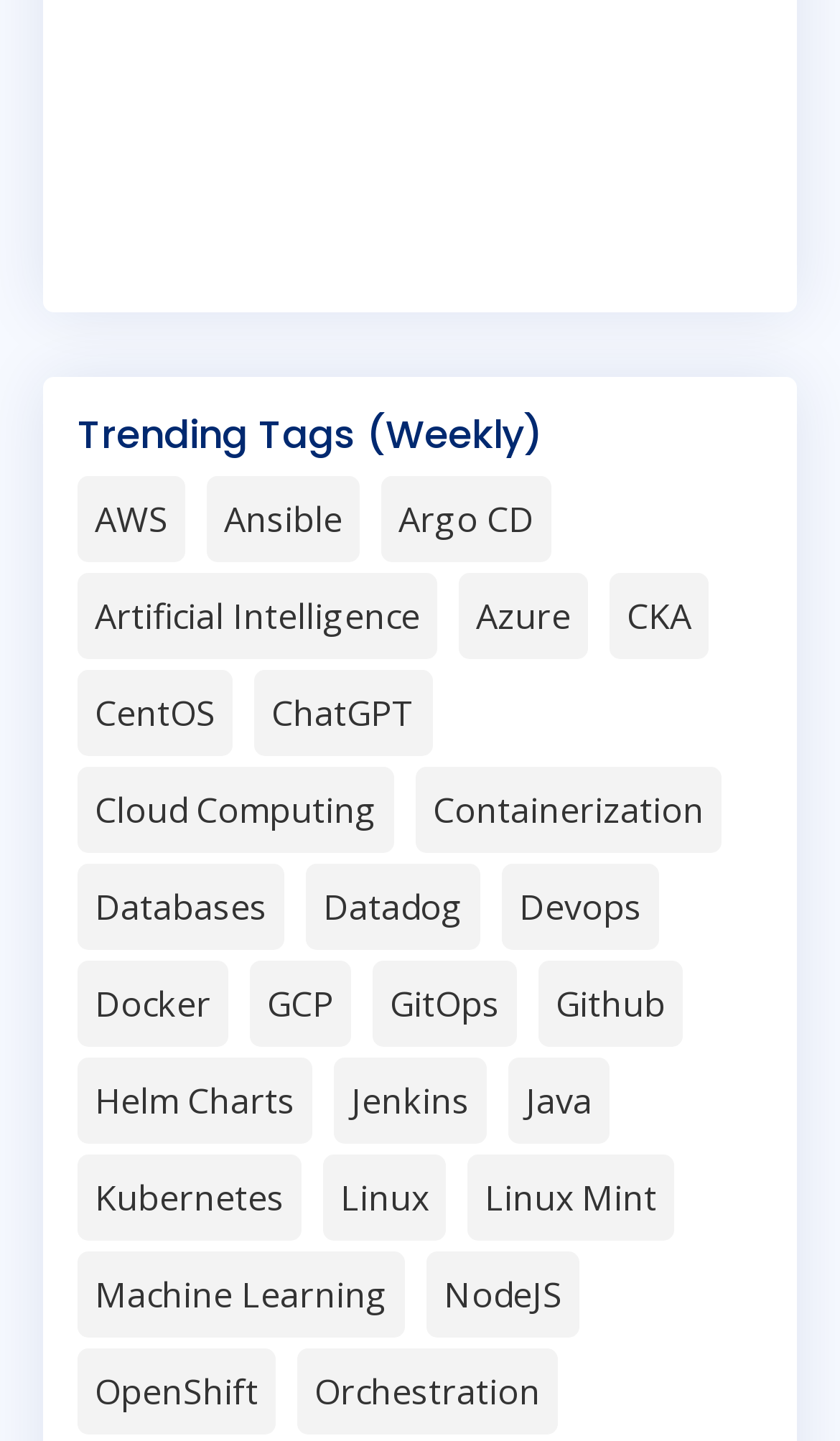Locate the bounding box coordinates of the clickable region to complete the following instruction: "View the Docker tag."

[0.092, 0.666, 0.272, 0.726]